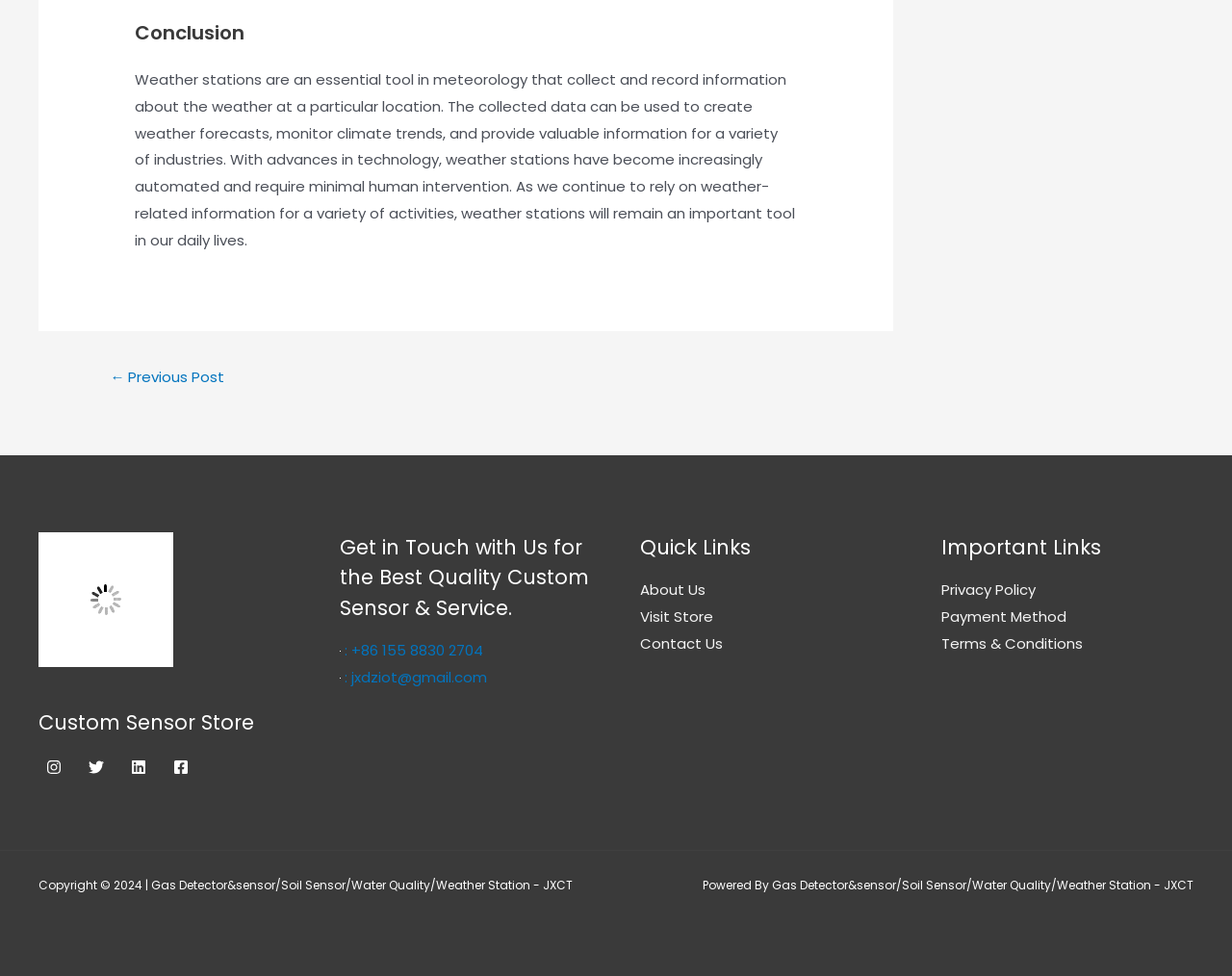Pinpoint the bounding box coordinates of the element to be clicked to execute the instruction: "Read the 'Privacy Policy'".

[0.764, 0.594, 0.84, 0.614]